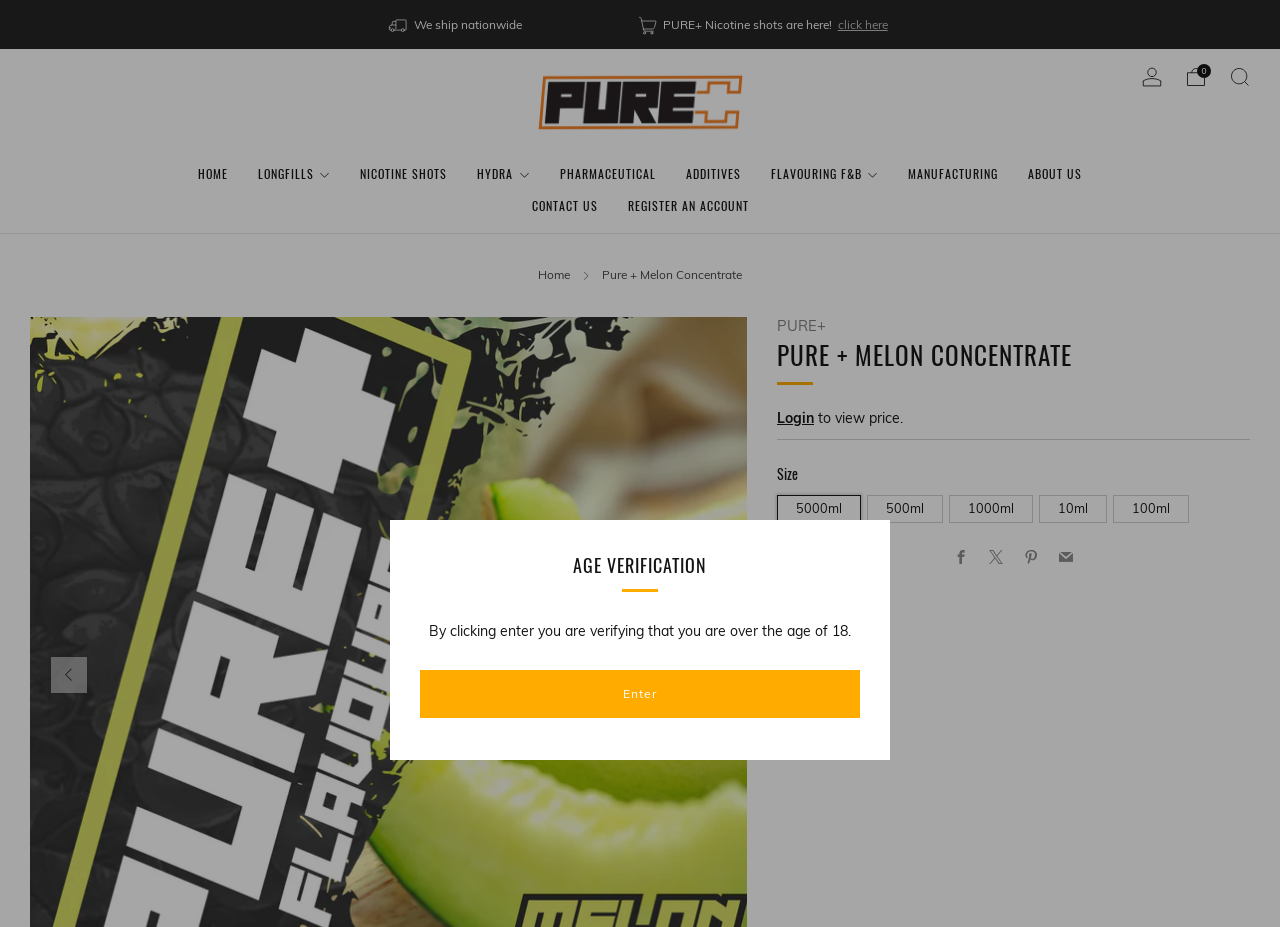What is the announcement about?
Utilize the image to construct a detailed and well-explained answer.

I determined the answer by reading the static text element with the text 'PURE+ Nicotine shots are here!' which is part of the announcement list item.